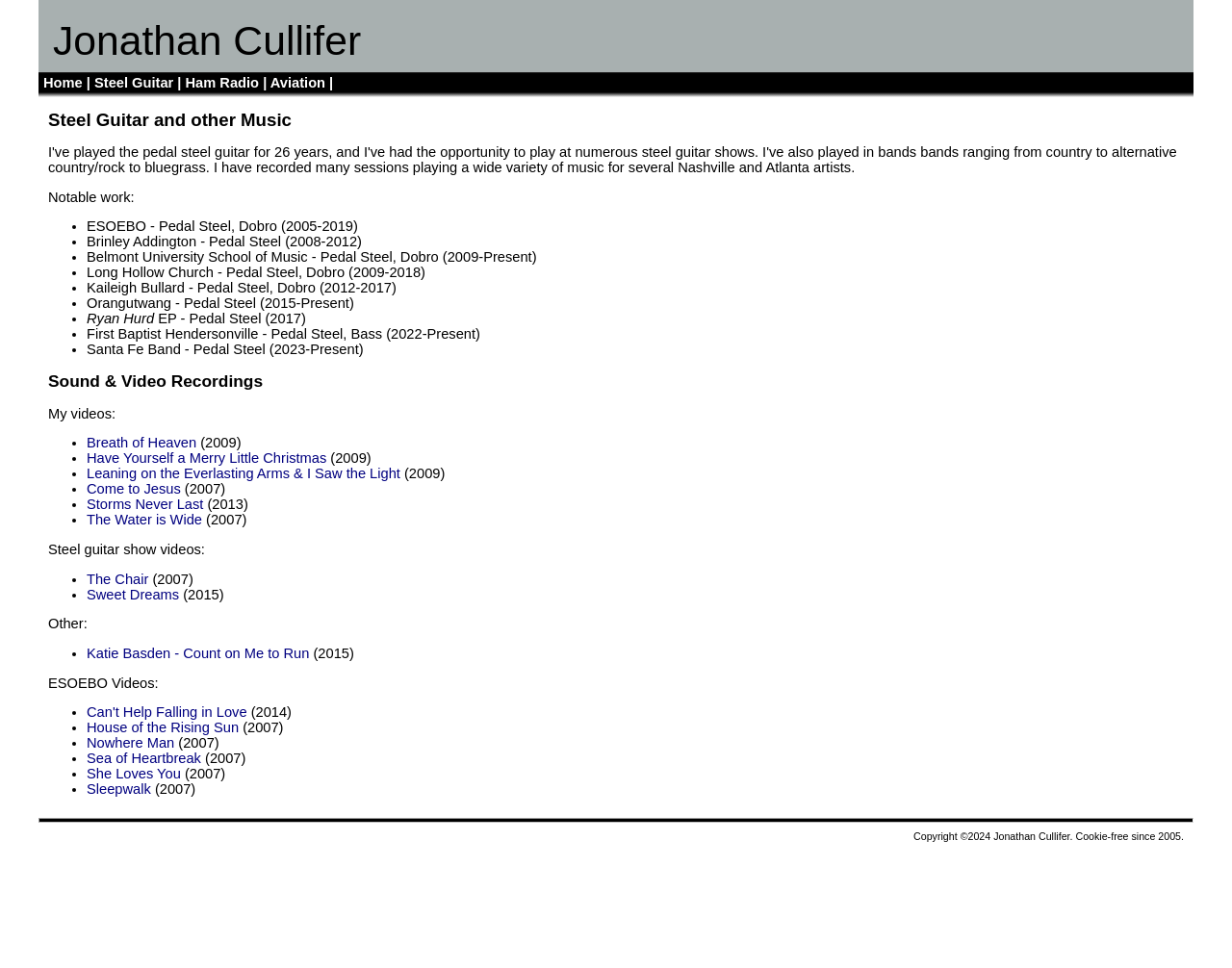Provide the bounding box coordinates of the area you need to click to execute the following instruction: "Explore ESOEBO Videos".

[0.039, 0.698, 0.129, 0.713]